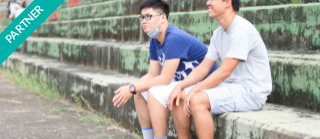Offer an in-depth caption of the image, mentioning all notable aspects.

The image features two young men sitting on a weathered set of concrete bleachers, engaging in a moment of contemplation. One individual, wearing a blue shirt and glasses, has a face mask around his chin while the other, dressed in a light gray shirt and shorts, appears relaxed and smiling. Both are positioned on the left side of the frame, suggesting a casual outdoor setting, possibly a park or sports field, characterized by the greenery and worn surfaces around them. Overlaying the image is a bright turquoise banner in the upper left corner that reads “PARTNER,” indicating a call to action for viewers to consider partnering or supporting an initiative, possibly related to the content shared on the website. The scene conveys a sense of camaraderie and connection, fitting within a context dedicated to community involvement and support.